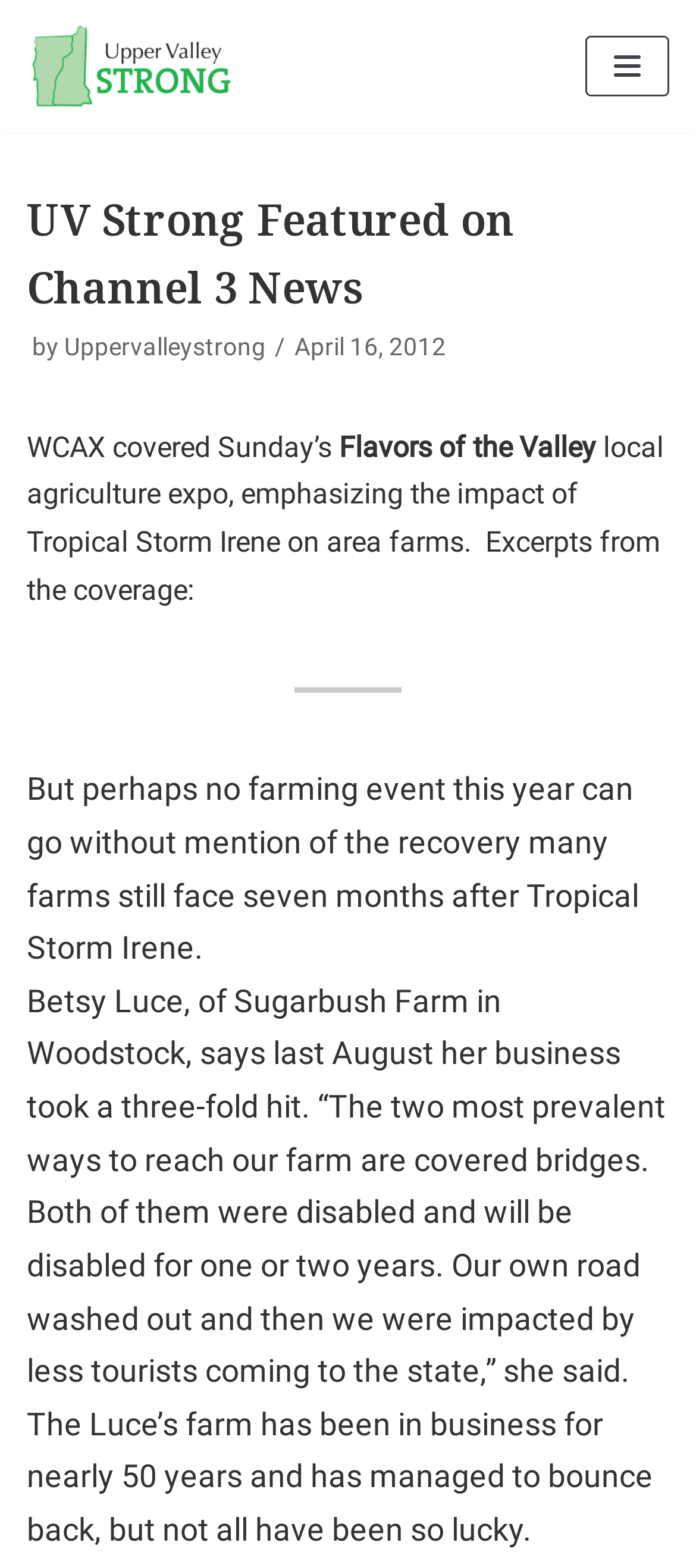Using the webpage screenshot and the element description alt="San Diego Supercomputer Center logo", determine the bounding box coordinates. Specify the coordinates in the format (top-left x, top-left y, bottom-right x, bottom-right y) with values ranging from 0 to 1.

None